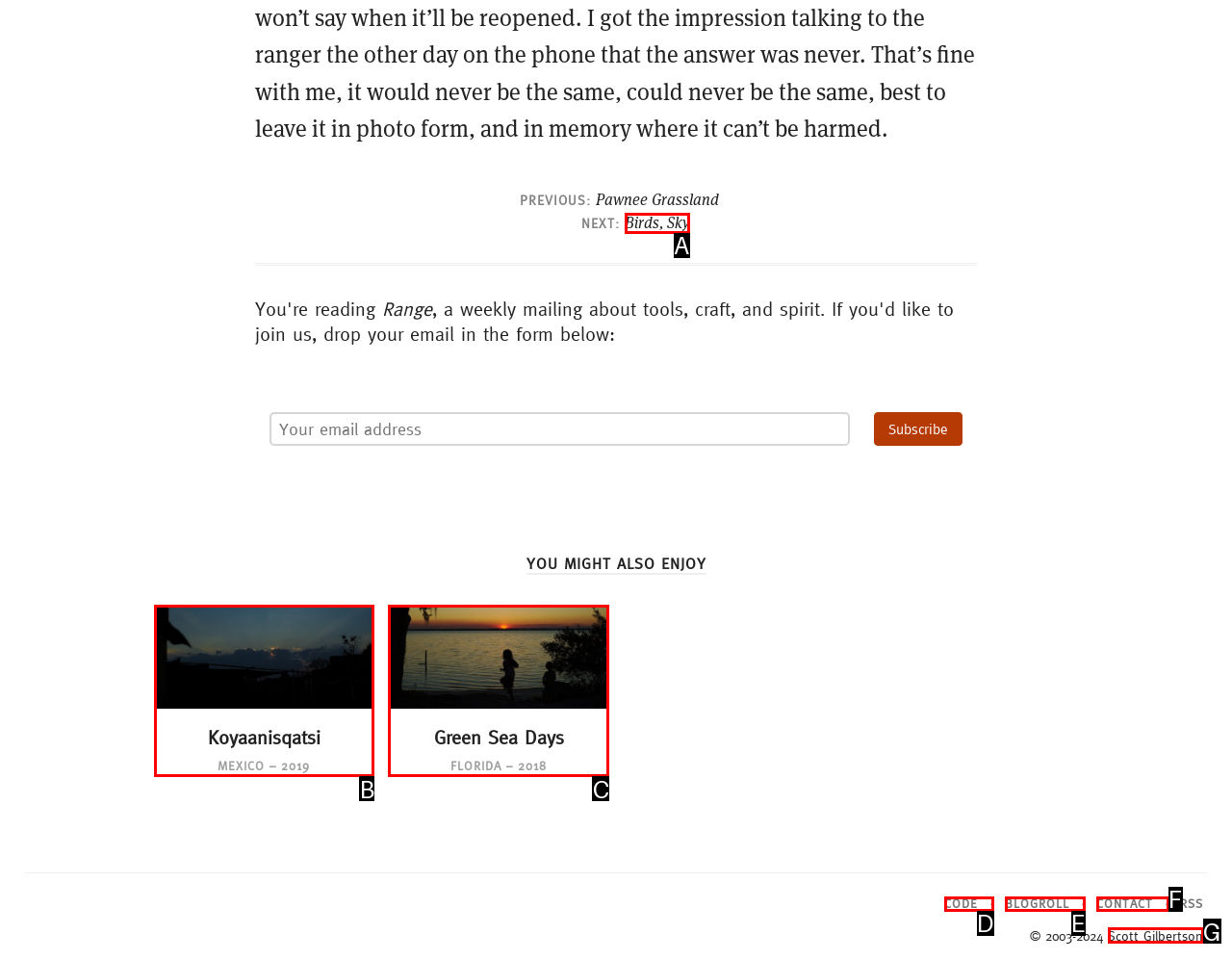Select the letter that corresponds to this element description: Code
Answer with the letter of the correct option directly.

D